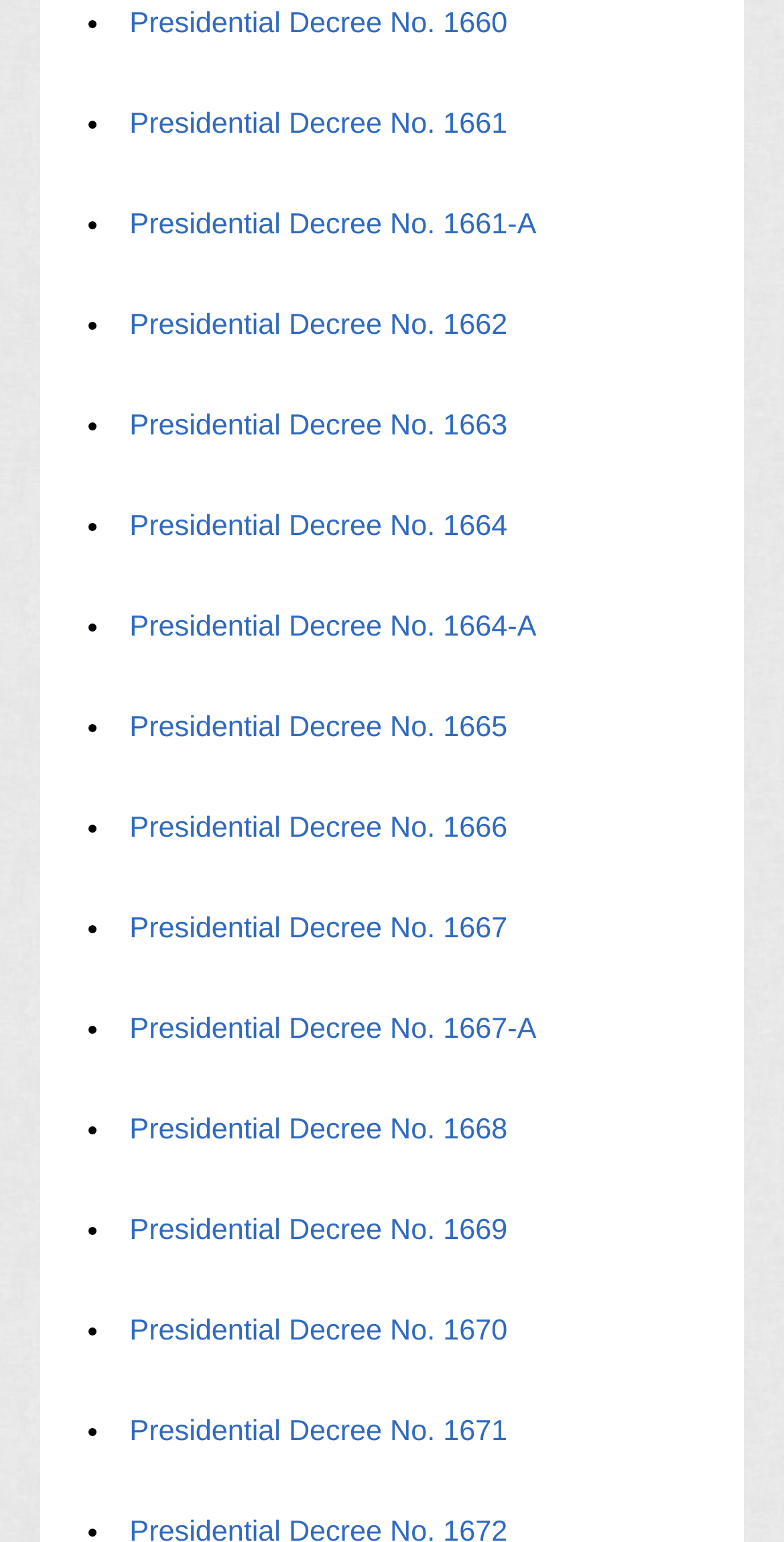Based on the image, please respond to the question with as much detail as possible:
What is the last presidential decree listed?

The last presidential decree listed is Presidential Decree No. 1671, which is indicated by the link element with the text 'Presidential Decree No. 1671' at the bottom of the list.